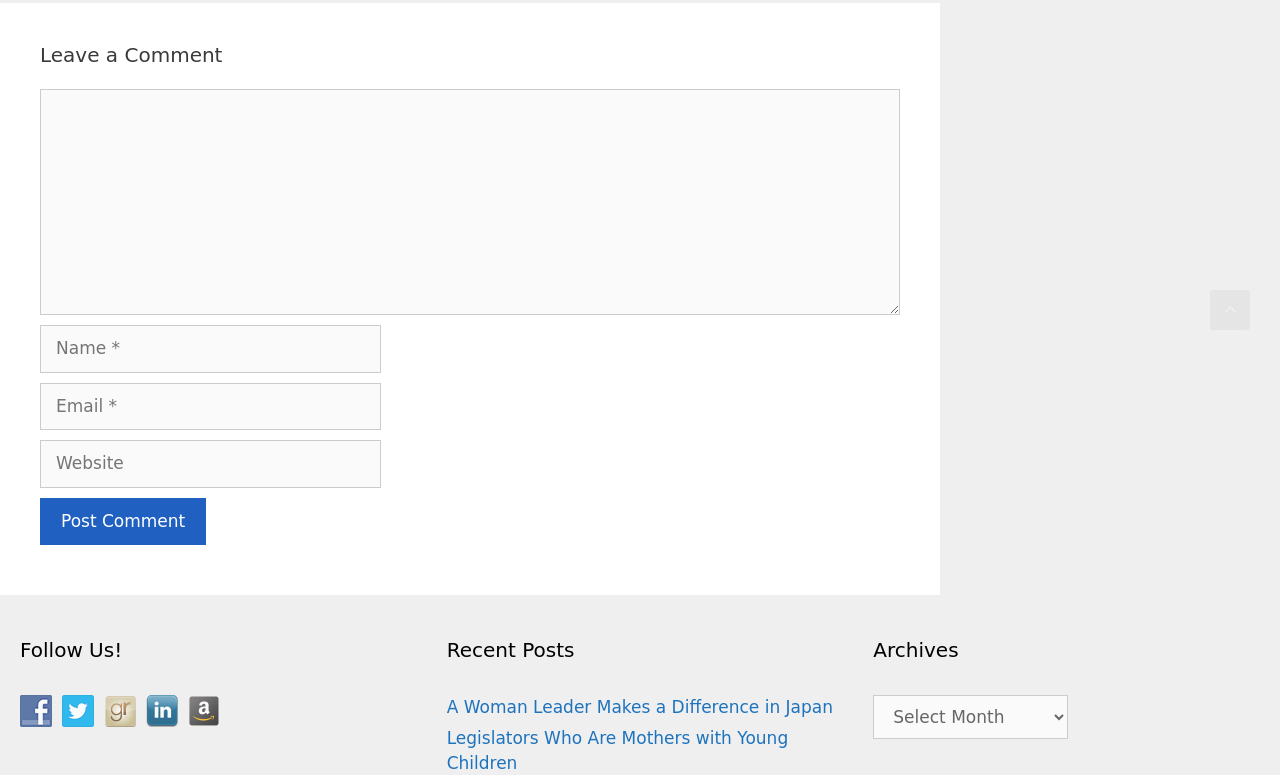Please find the bounding box coordinates for the clickable element needed to perform this instruction: "follow us on facebook".

[0.016, 0.904, 0.048, 0.93]